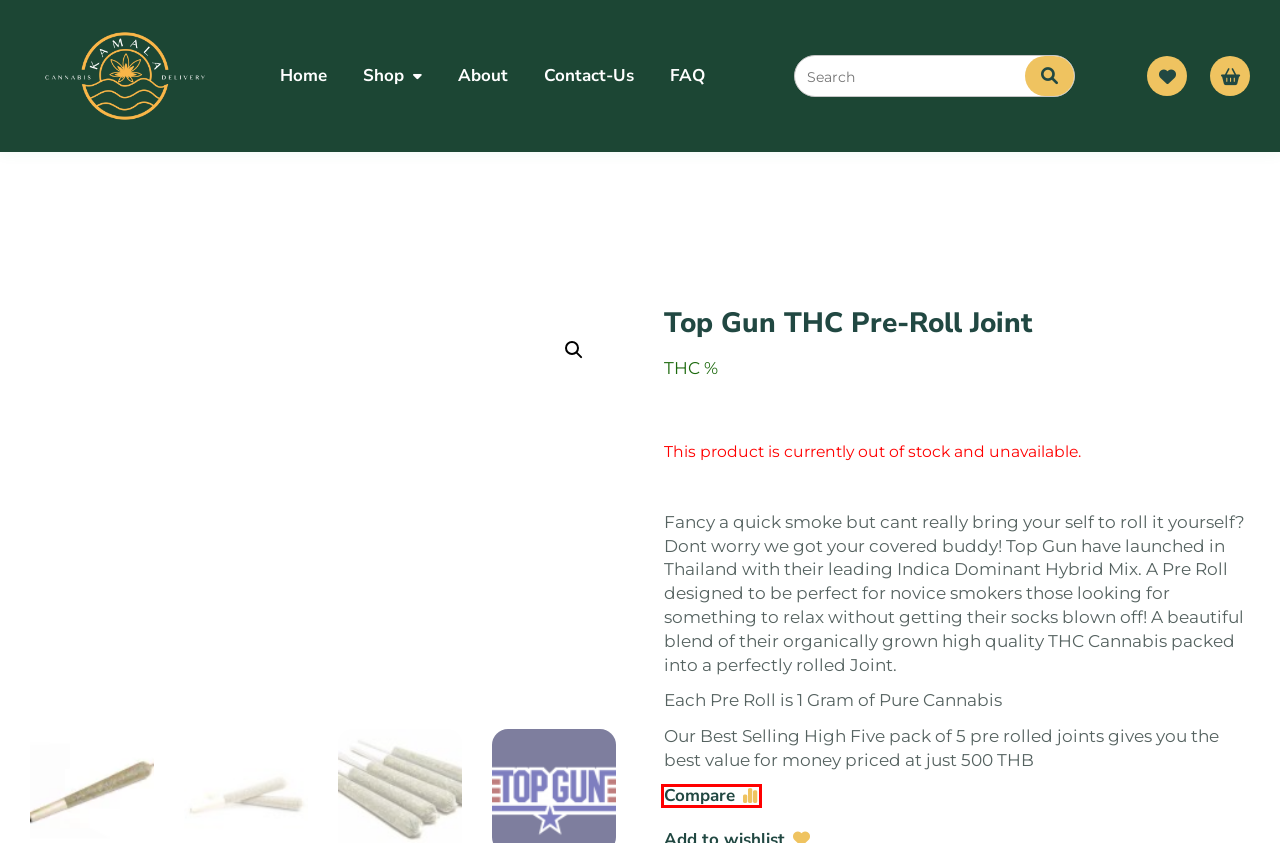Given a screenshot of a webpage with a red bounding box around an element, choose the most appropriate webpage description for the new page displayed after clicking the element within the bounding box. Here are the candidates:
A. EverCompare - kamalacannabisdelivery.com
B. Pre-Rolls Archives - kamalacannabisdelivery.com
C. FAQ - kamalacannabisdelivery.com
D. Shop - kamalacannabisdelivery.com
E. Trolli - Nite Crawlers - kamalacannabisdelivery.com
F. About - kamalacannabisdelivery.com
G. Contact-Us - kamalacannabisdelivery.com
H. Home - kamalacannabisdelivery.com

A